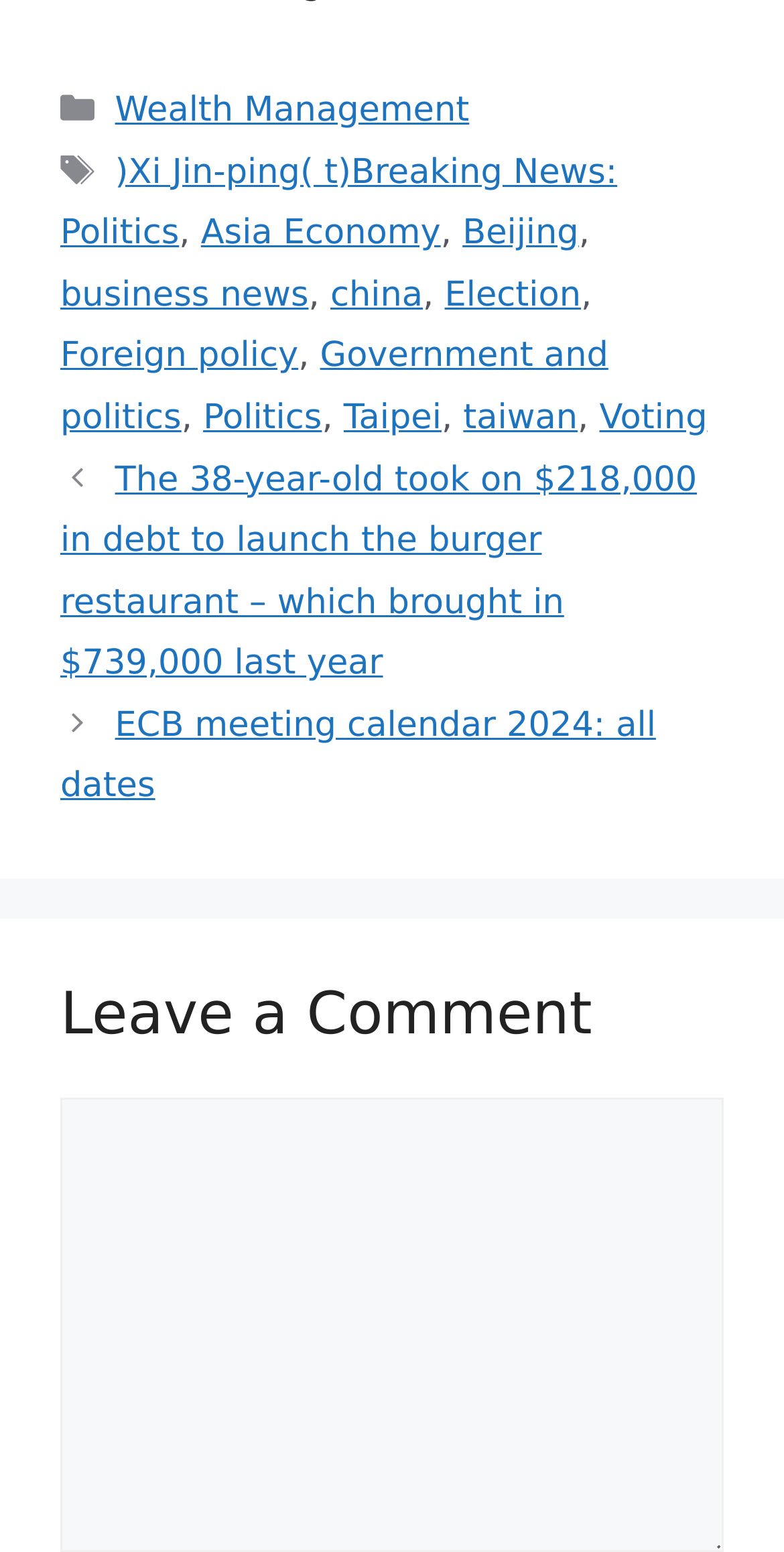Please locate the bounding box coordinates of the element's region that needs to be clicked to follow the instruction: "Click on the 'The 38-year-old took on $218,000 in debt to launch the burger restaurant – which brought in $739,000 last year' link". The bounding box coordinates should be provided as four float numbers between 0 and 1, i.e., [left, top, right, bottom].

[0.077, 0.296, 0.889, 0.441]